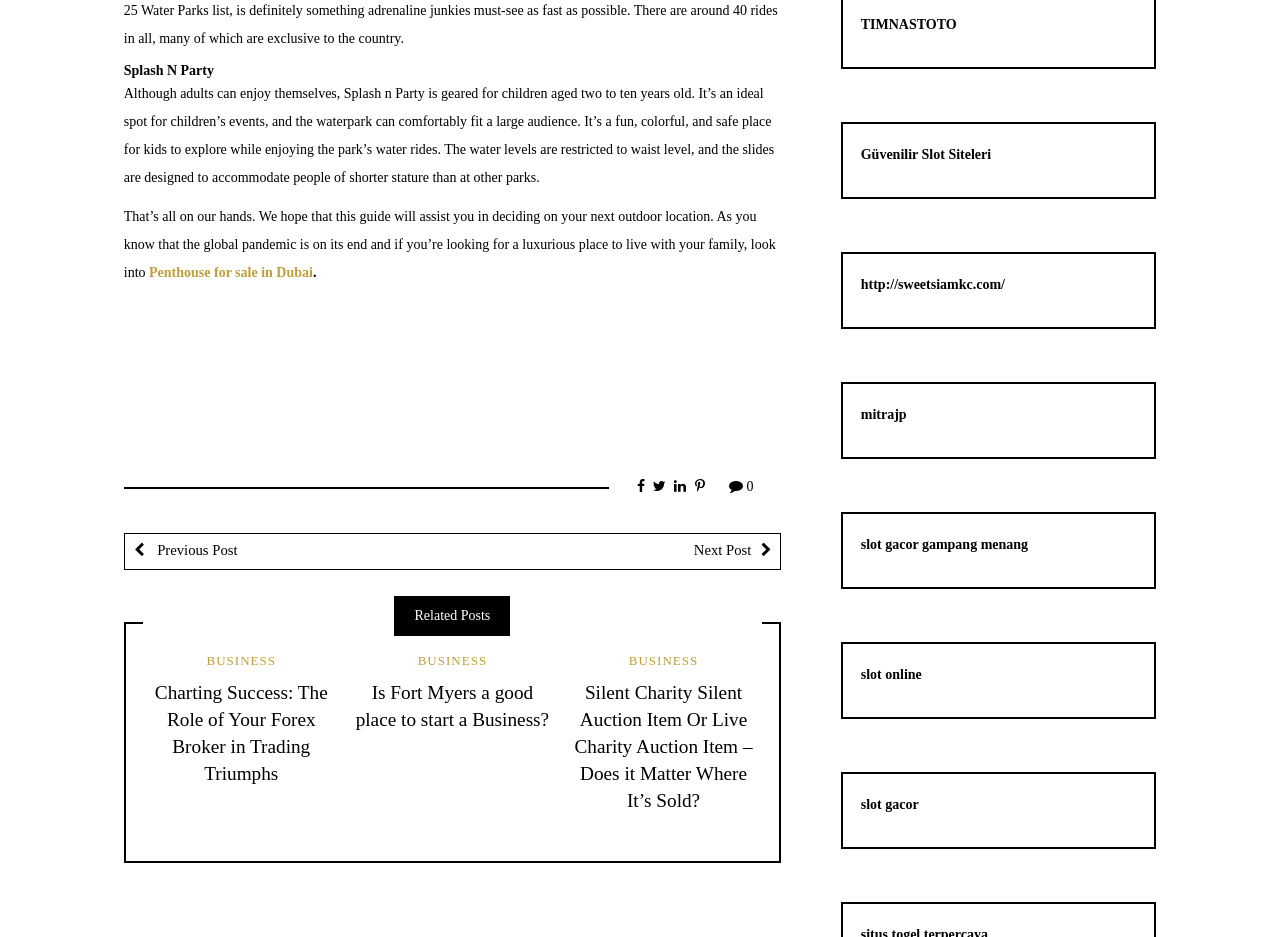What is the purpose of the link with the text 'Penthouse for sale in Dubai'?
Based on the image, give a one-word or short phrase answer.

to find a luxurious place to live